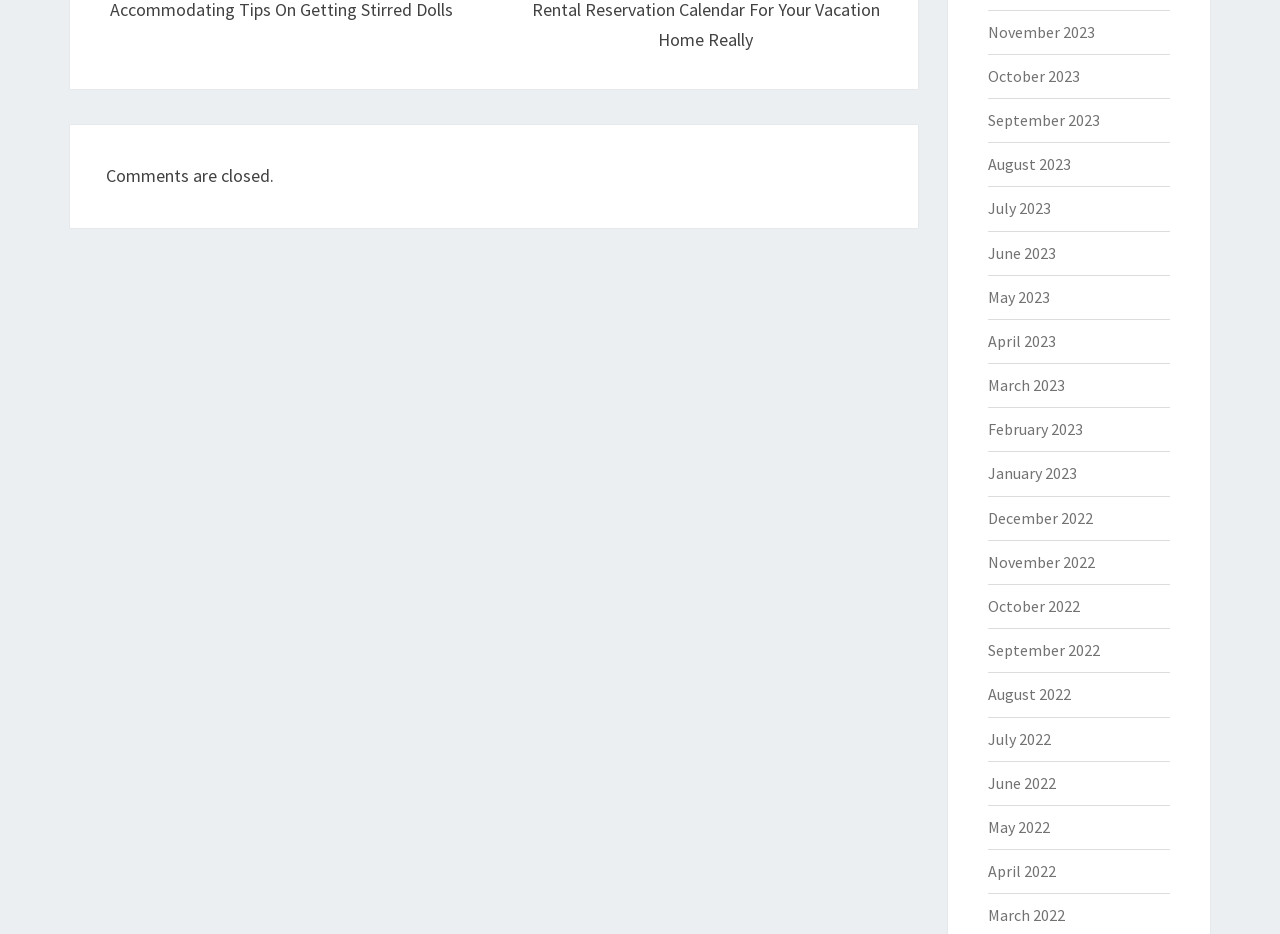Please identify the bounding box coordinates of the region to click in order to complete the task: "View November 2023". The coordinates must be four float numbers between 0 and 1, specified as [left, top, right, bottom].

[0.771, 0.023, 0.855, 0.045]